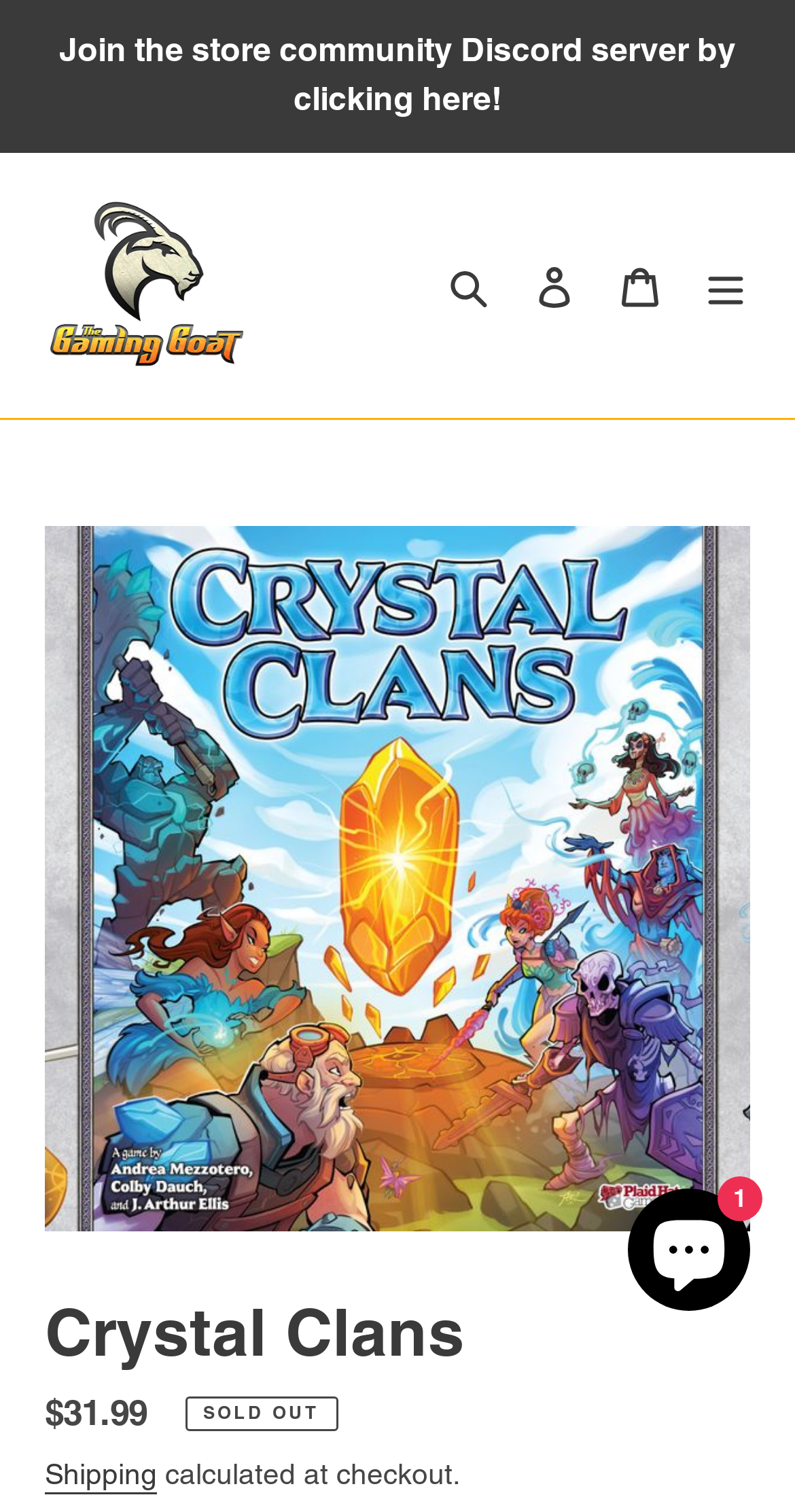From the element description: "alt="The Gaming Goat Spring Tx"", extract the bounding box coordinates of the UI element. The coordinates should be expressed as four float numbers between 0 and 1, in the order [left, top, right, bottom].

[0.056, 0.121, 0.313, 0.256]